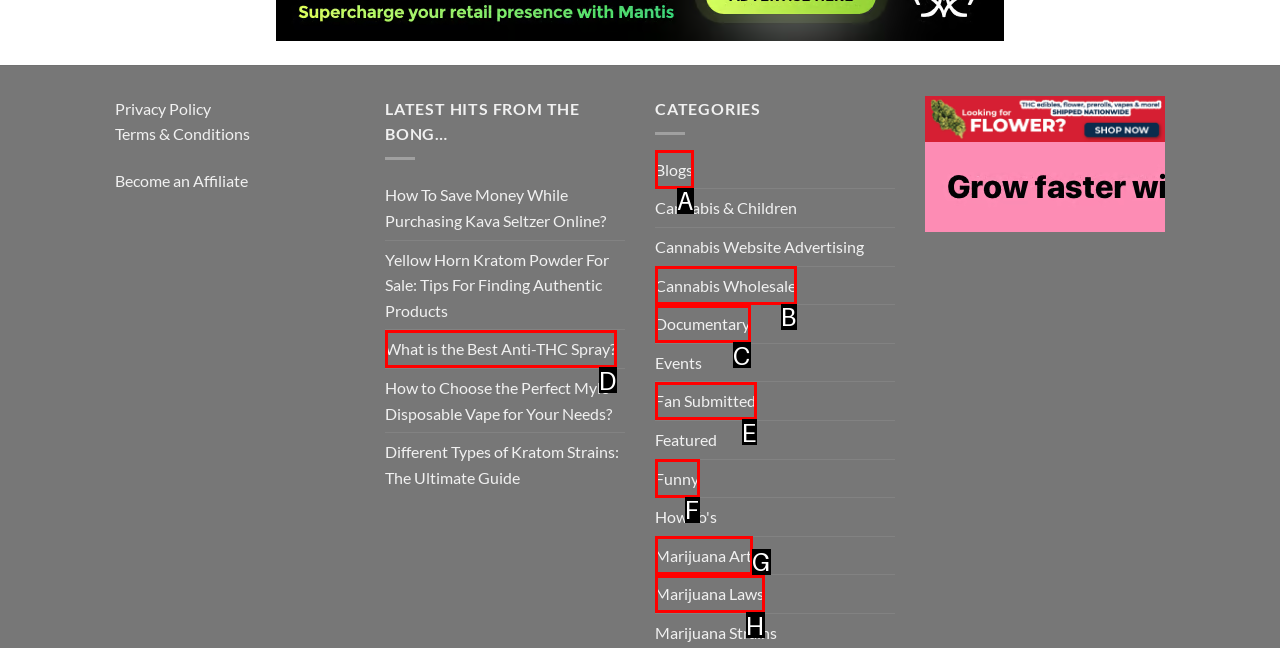What option should I click on to execute the task: View the documentary section? Give the letter from the available choices.

C